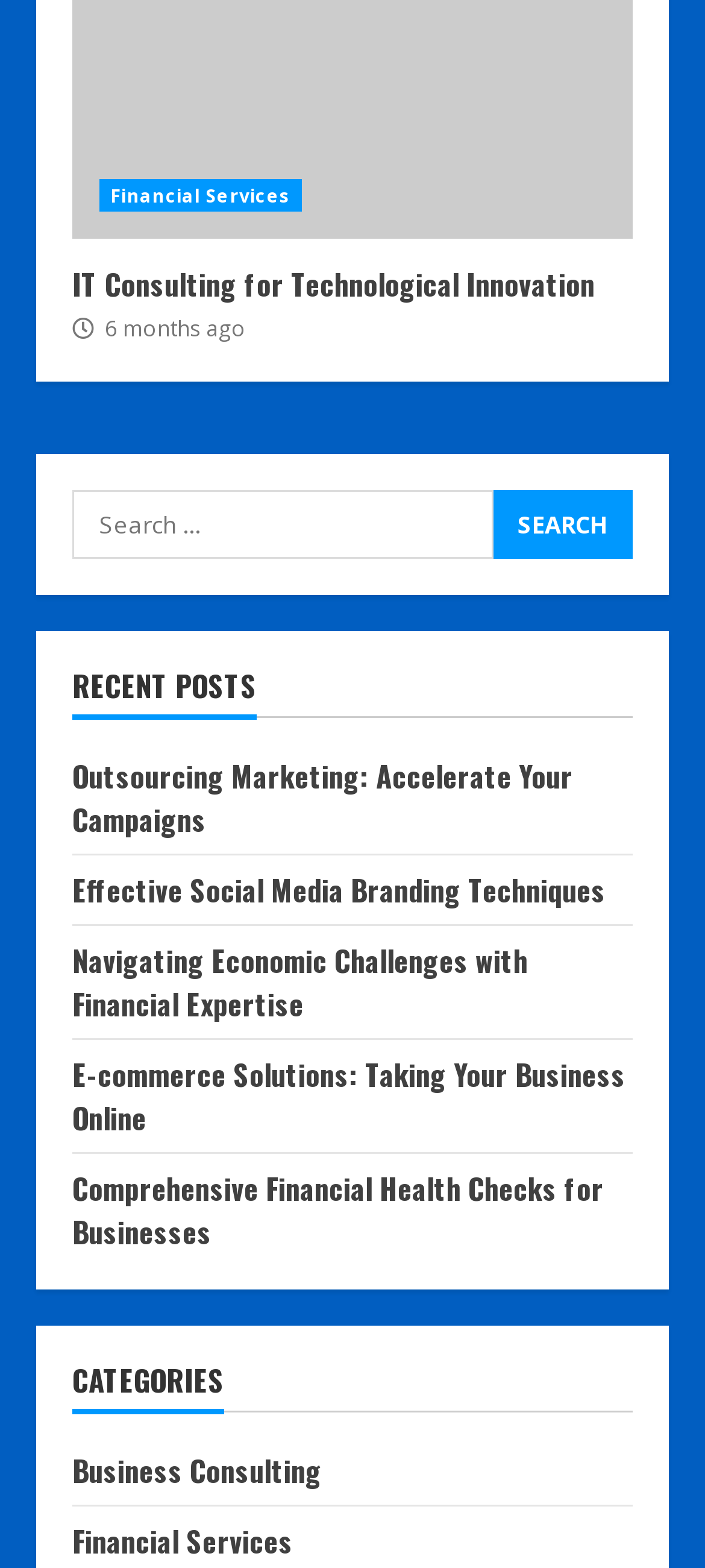Locate the bounding box coordinates of the clickable element to fulfill the following instruction: "Click the Home link". Provide the coordinates as four float numbers between 0 and 1 in the format [left, top, right, bottom].

None